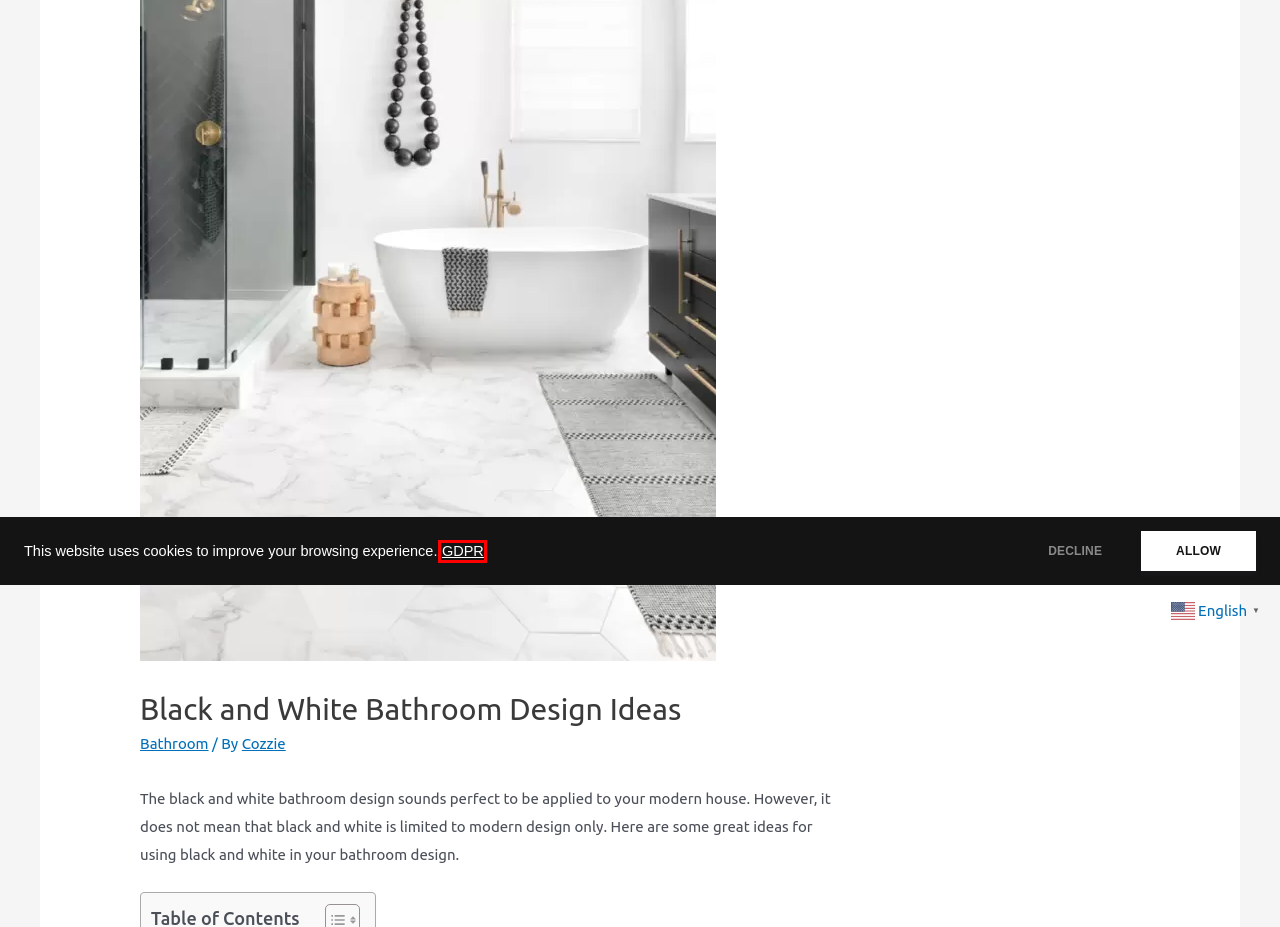You are given a screenshot of a webpage with a red rectangle bounding box around an element. Choose the best webpage description that matches the page after clicking the element in the bounding box. Here are the candidates:
A. Copyright - CozyHouze.com
B. About - CozyHouze.com
C. Bathroom Archives - CozyHouze.com
D. CozyHouze.com - Cosy House Design & Decor Inspirations
E. Send Your Article - CozyHouze.com
F. Cozy Sofa Set for Modern Cool Tiny House Furniture
G. Bedroom Archives - CozyHouze.com
H. General Data Protection Regulation (GDPR)  🇪🇺 Official Text – General Data Protection Regulation

H